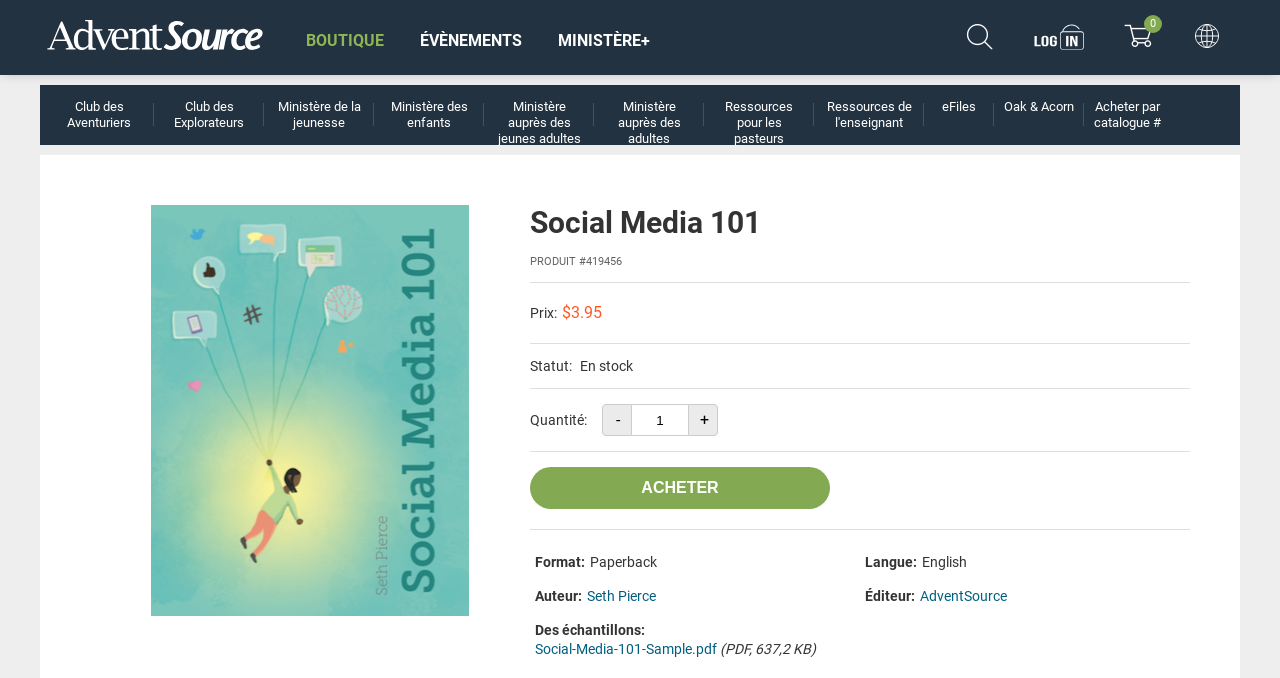Using floating point numbers between 0 and 1, provide the bounding box coordinates in the format (top-left x, top-left y, bottom-right x, bottom-right y). Locate the UI element described here: input value="1" parent_node: - value="1"

[0.494, 0.596, 0.538, 0.643]